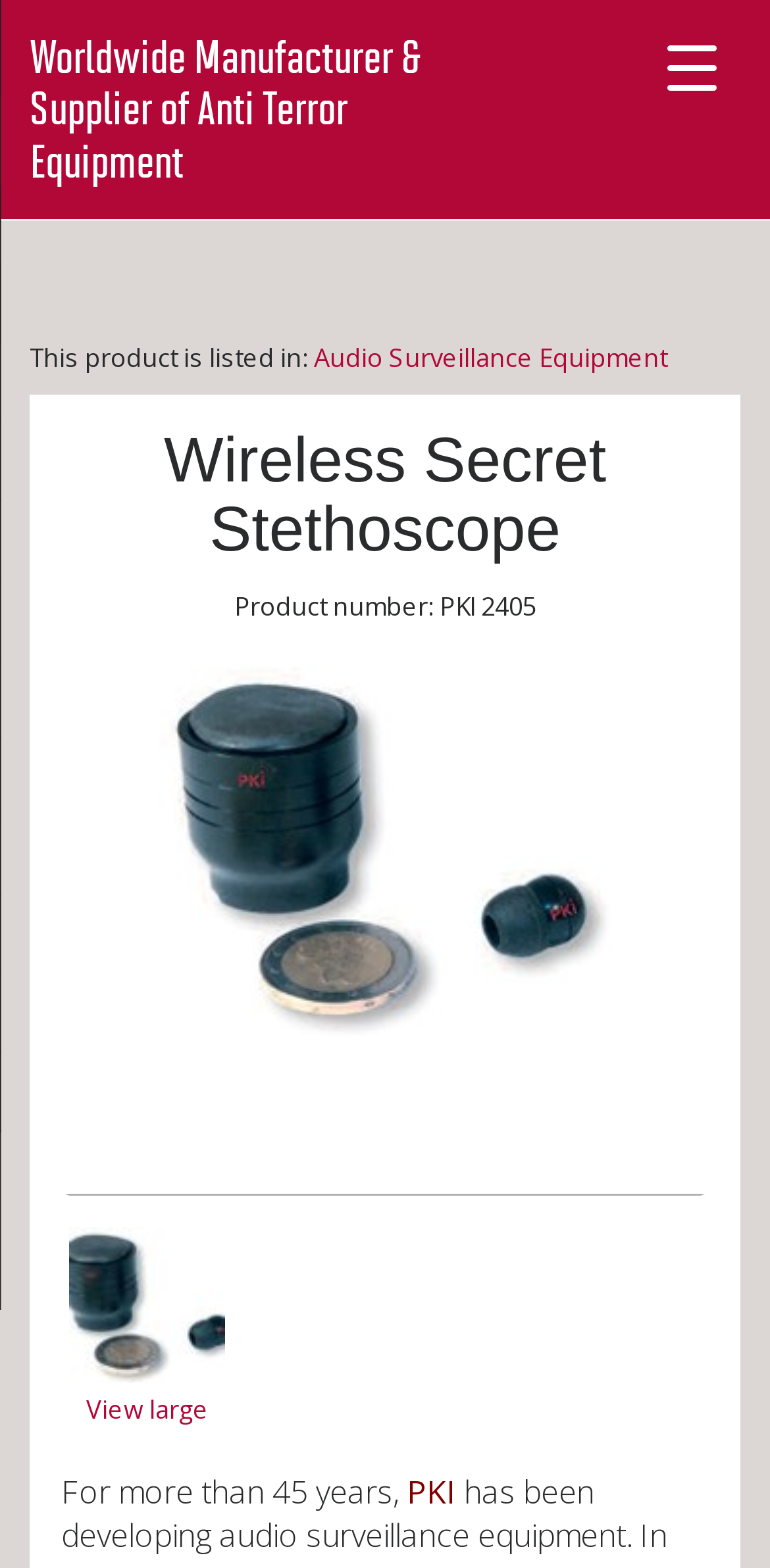What is the category of the Wireless Secret Stethoscope?
By examining the image, provide a one-word or phrase answer.

Audio Surveillance Equipment